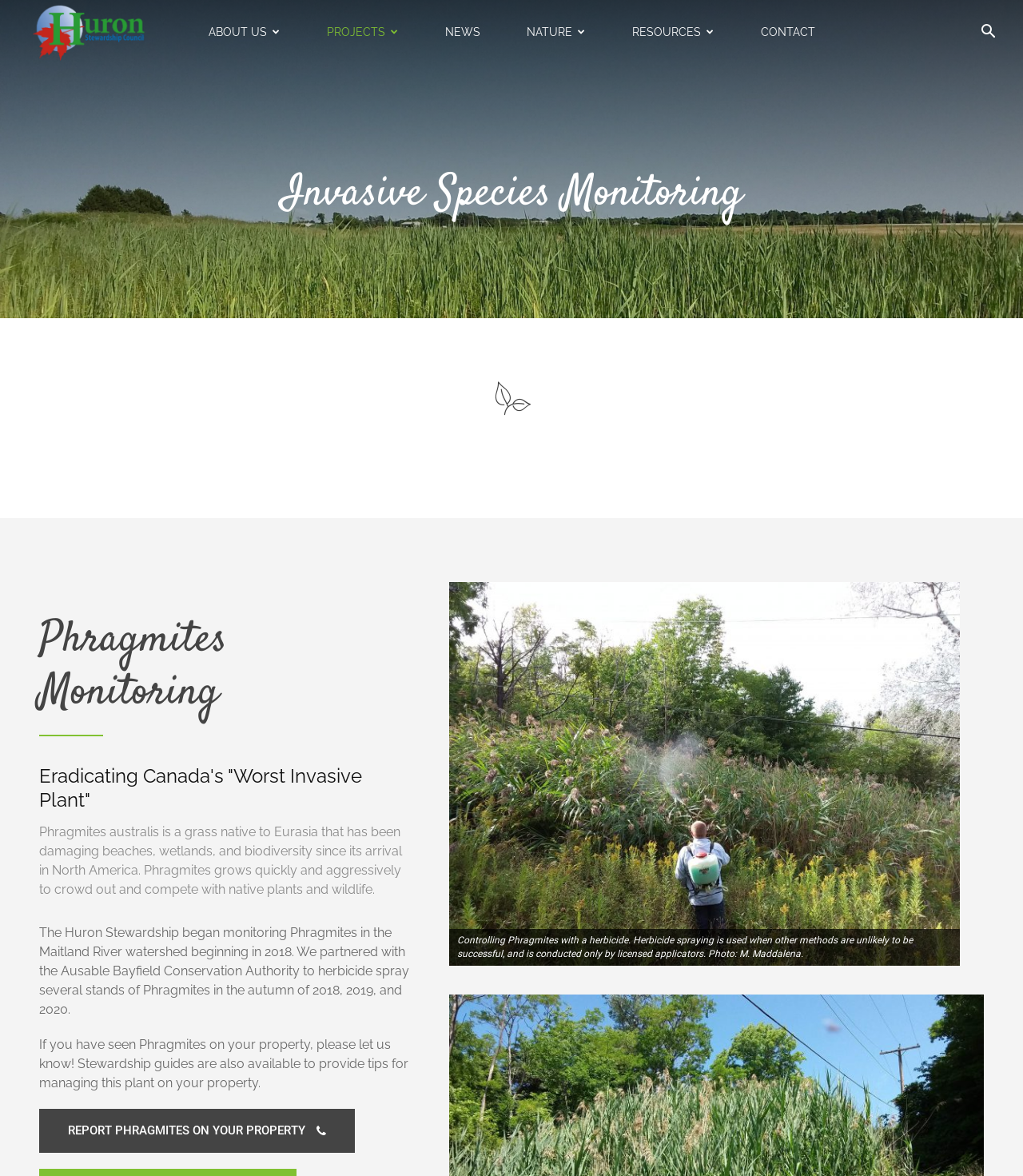Please identify and generate the text content of the webpage's main heading.

Huron Stewardship Council